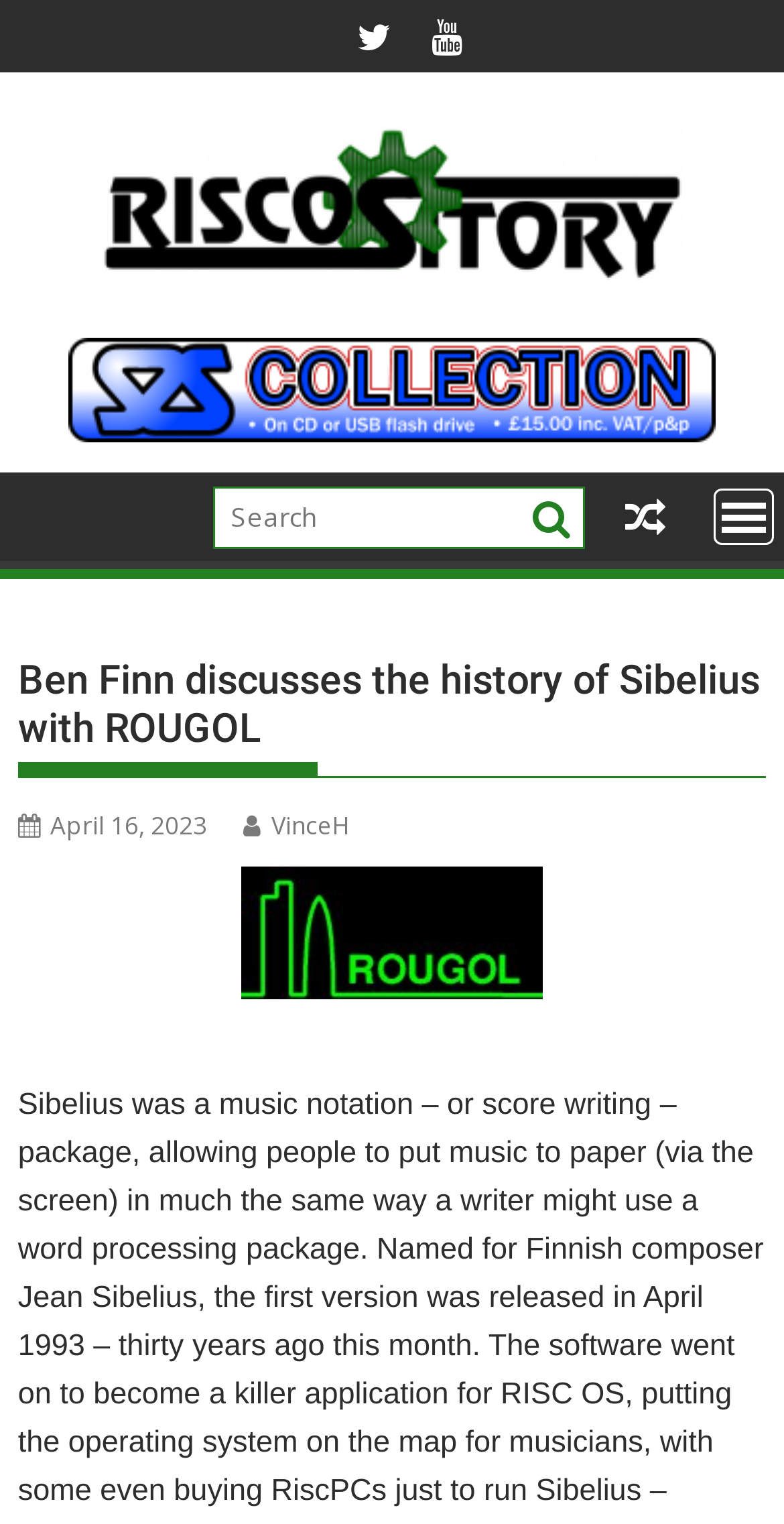What is the author of the article?
Please provide a full and detailed response to the question.

I found an element with the OCR text ' VinceH' which is a link element, indicating that VinceH is the author of the article.